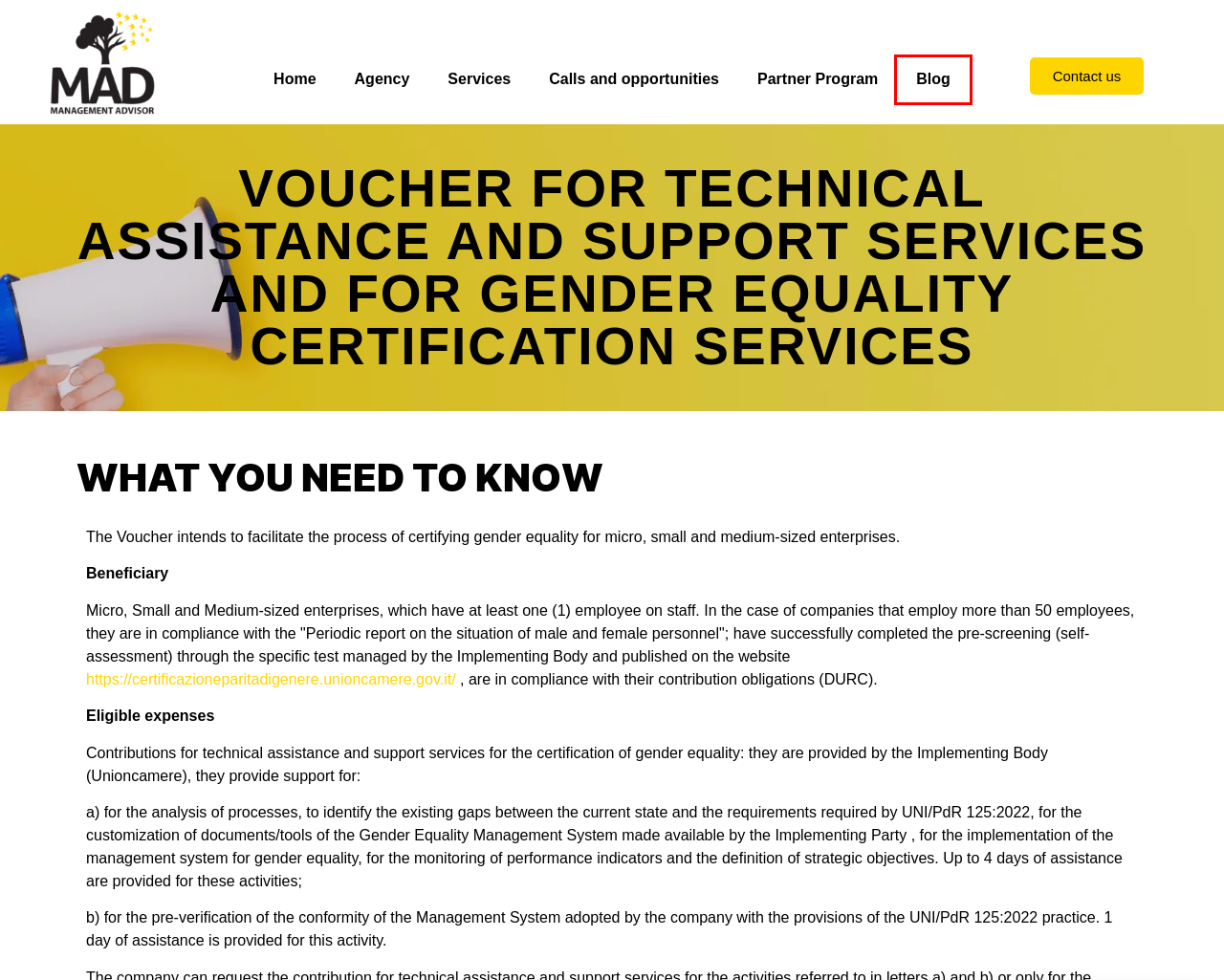Given a screenshot of a webpage with a red rectangle bounding box around a UI element, select the best matching webpage description for the new webpage that appears after clicking the highlighted element. The candidate descriptions are:
A. Who we are - MAD Management Advisor srl - Innovative PMI
B. Services - MAD Management Advisor srl - Innovative PMI
C. MAD Management Advisor srl - Innovative SME - We design innovation
D. Contacts - MAD Management Advisor srl - Innovative PMI
E. Calls and opportunities - MAD Management Advisor srl - Innovative PMI
F. Blog - MAD Management Advisor srl - PMI Innovativa
G. Passo dopo passo verso la parità di genere: Avviso per contributi. - Certificazione Parità di Genere
H. Partner Program - MAD Management Advisor srl - PMI Innovativa

F